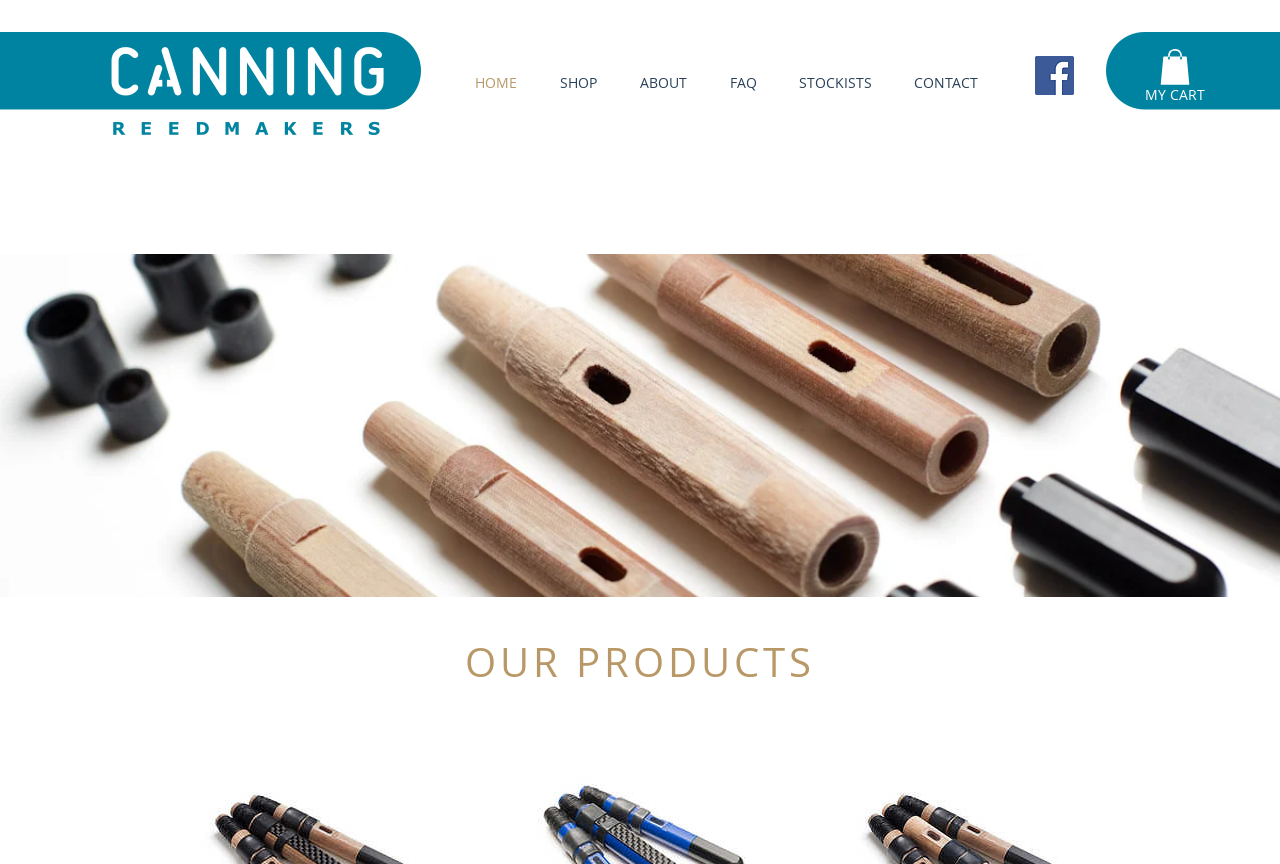Please identify the bounding box coordinates of the clickable region that I should interact with to perform the following instruction: "check my cart". The coordinates should be expressed as four float numbers between 0 and 1, i.e., [left, top, right, bottom].

[0.894, 0.098, 0.941, 0.12]